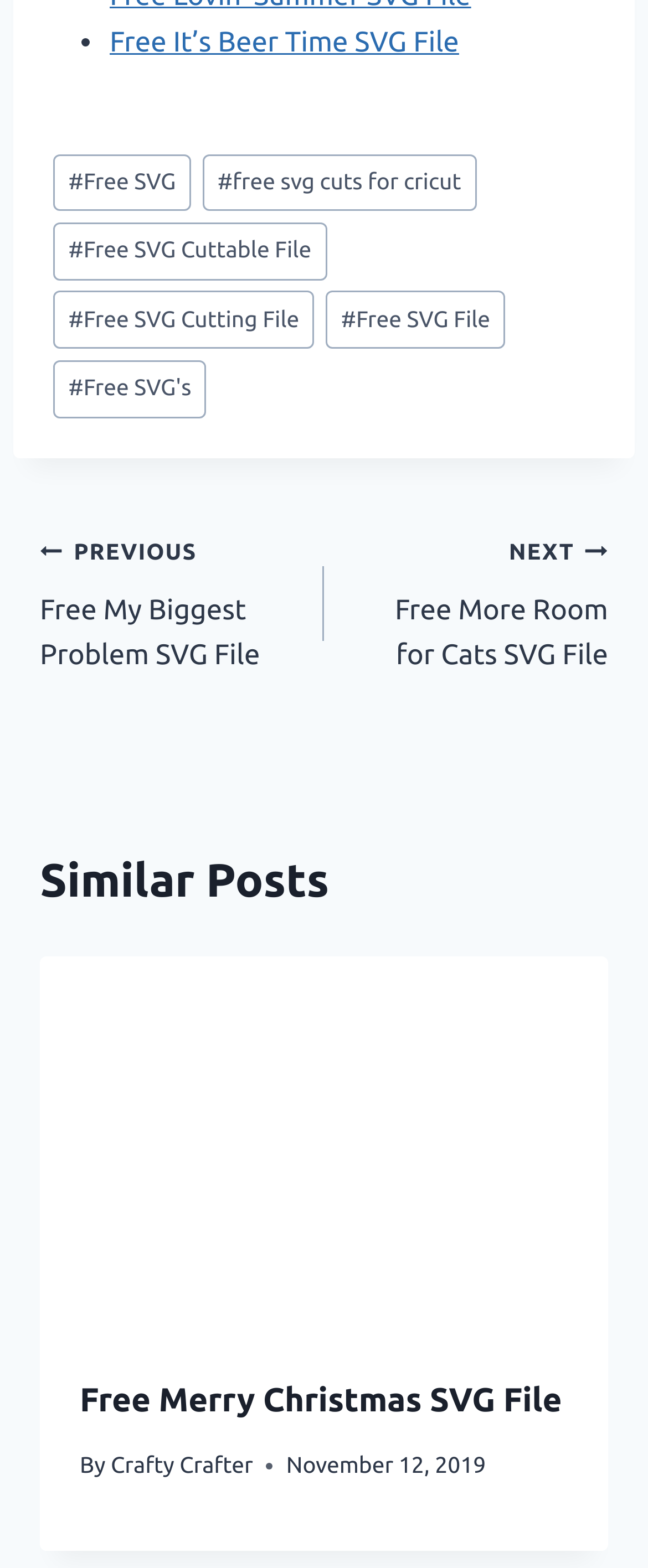Answer succinctly with a single word or phrase:
When was the similar post published?

November 12, 2019